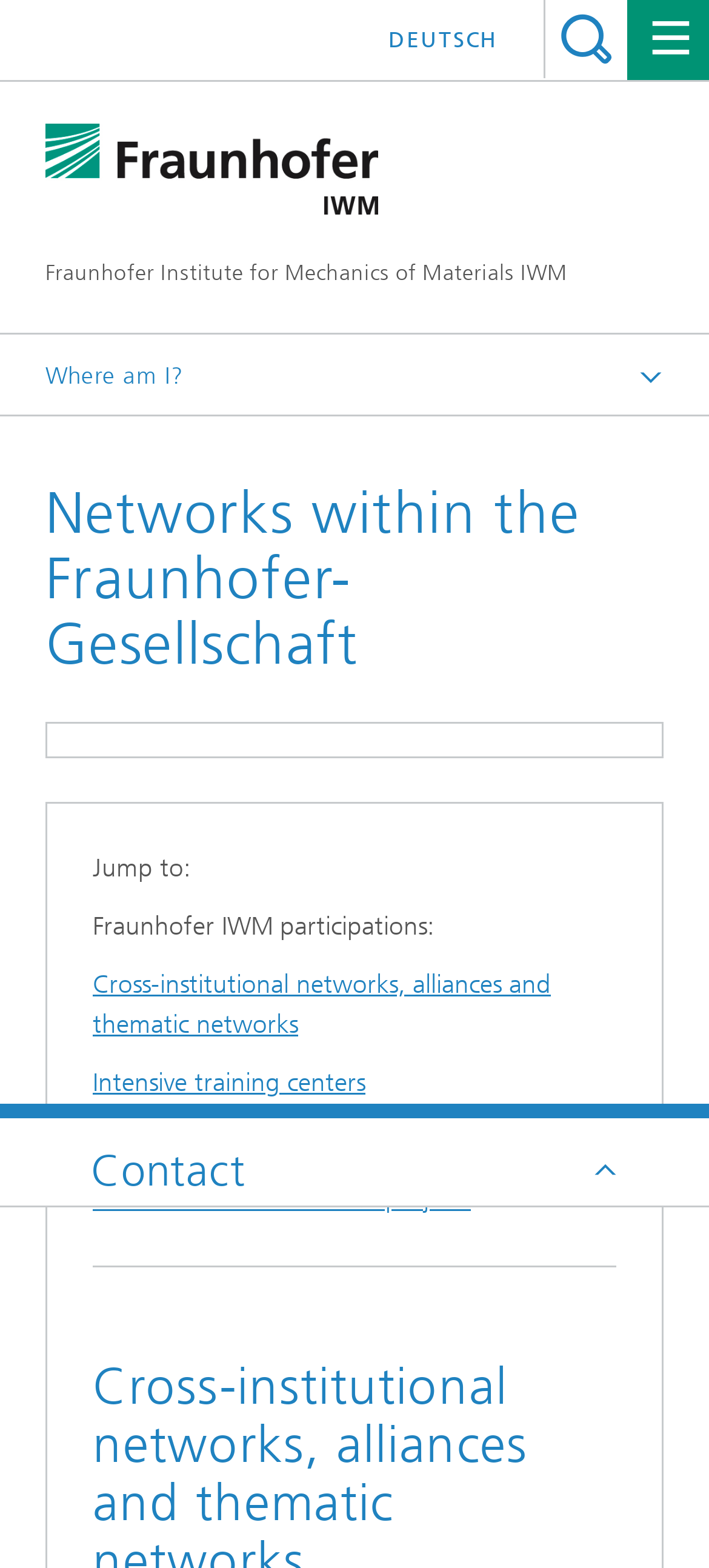Examine the image carefully and respond to the question with a detailed answer: 
What is the contact information section?

I found the answer by looking at the heading element with the text 'Contact ' at the bottom of the page, which suggests that it is the contact information section.